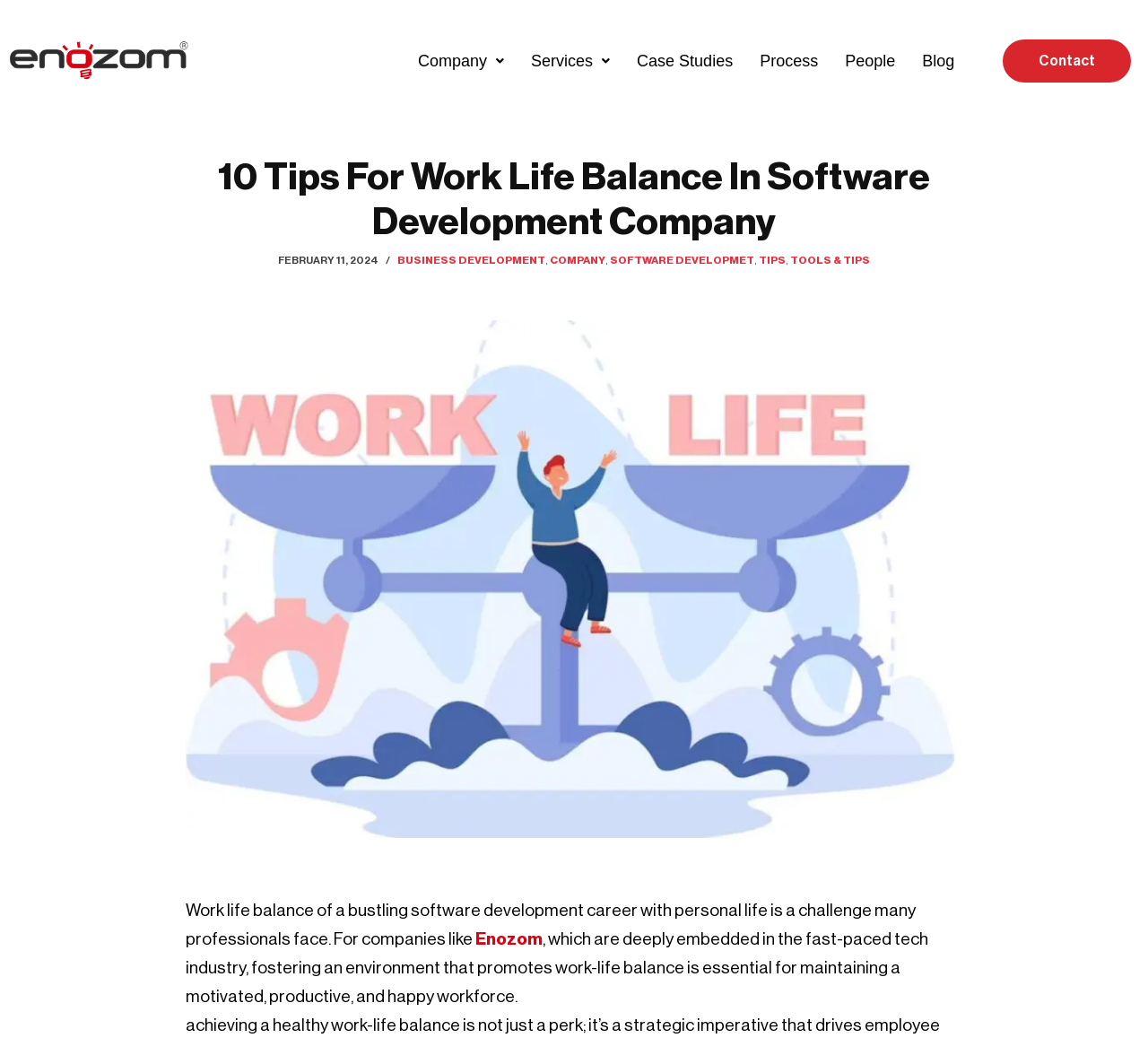Can you provide the bounding box coordinates for the element that should be clicked to implement the instruction: "Skip to content"?

[0.0, 0.028, 0.023, 0.045]